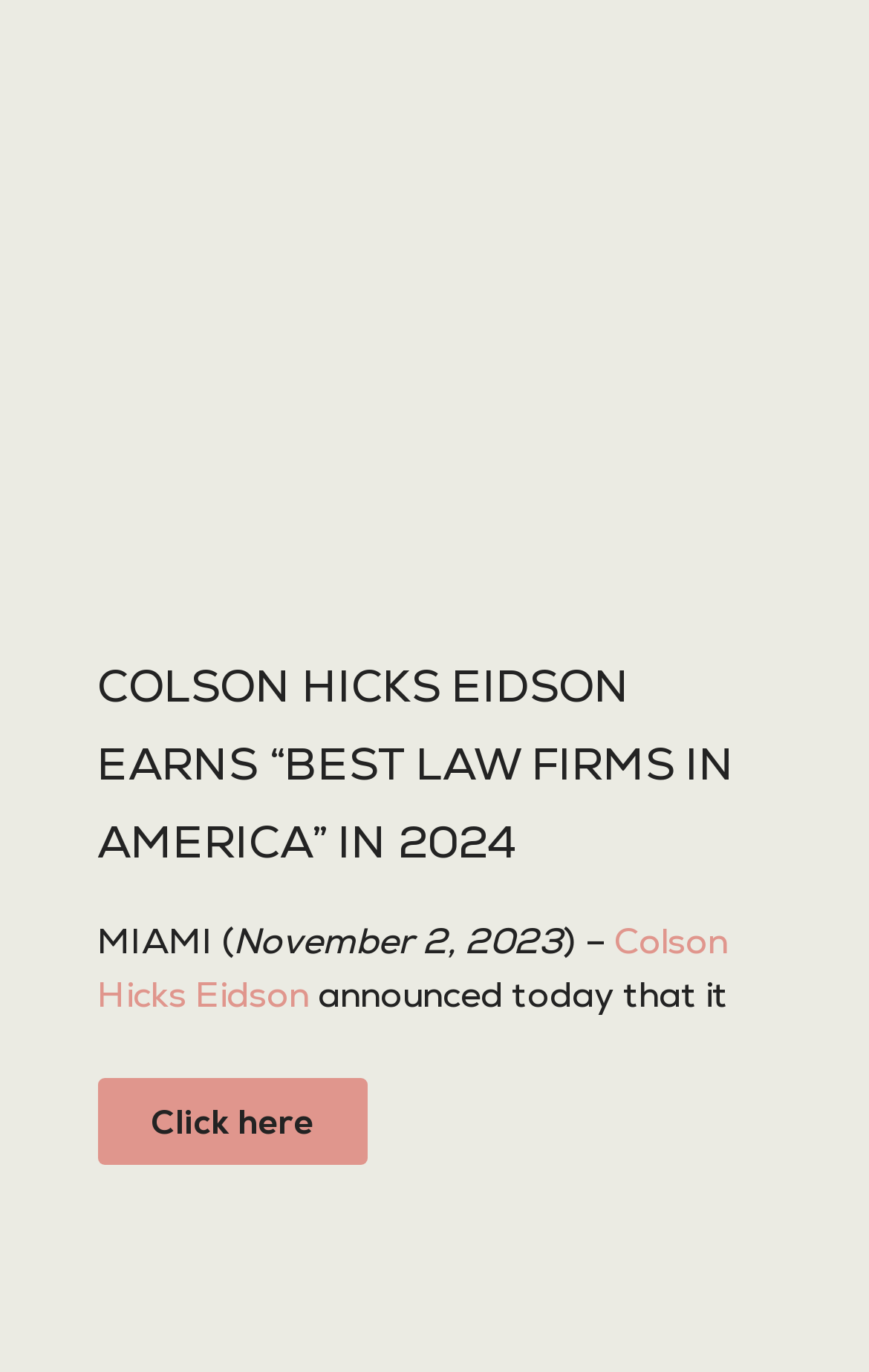What is the name of the law firm?
Kindly answer the question with as much detail as you can.

I found the answer by looking at the text 'About Colson Hicks Eidson' which appears twice on the webpage, and also by examining the link 'Colson Hicks Eidson' which is mentioned in the text.